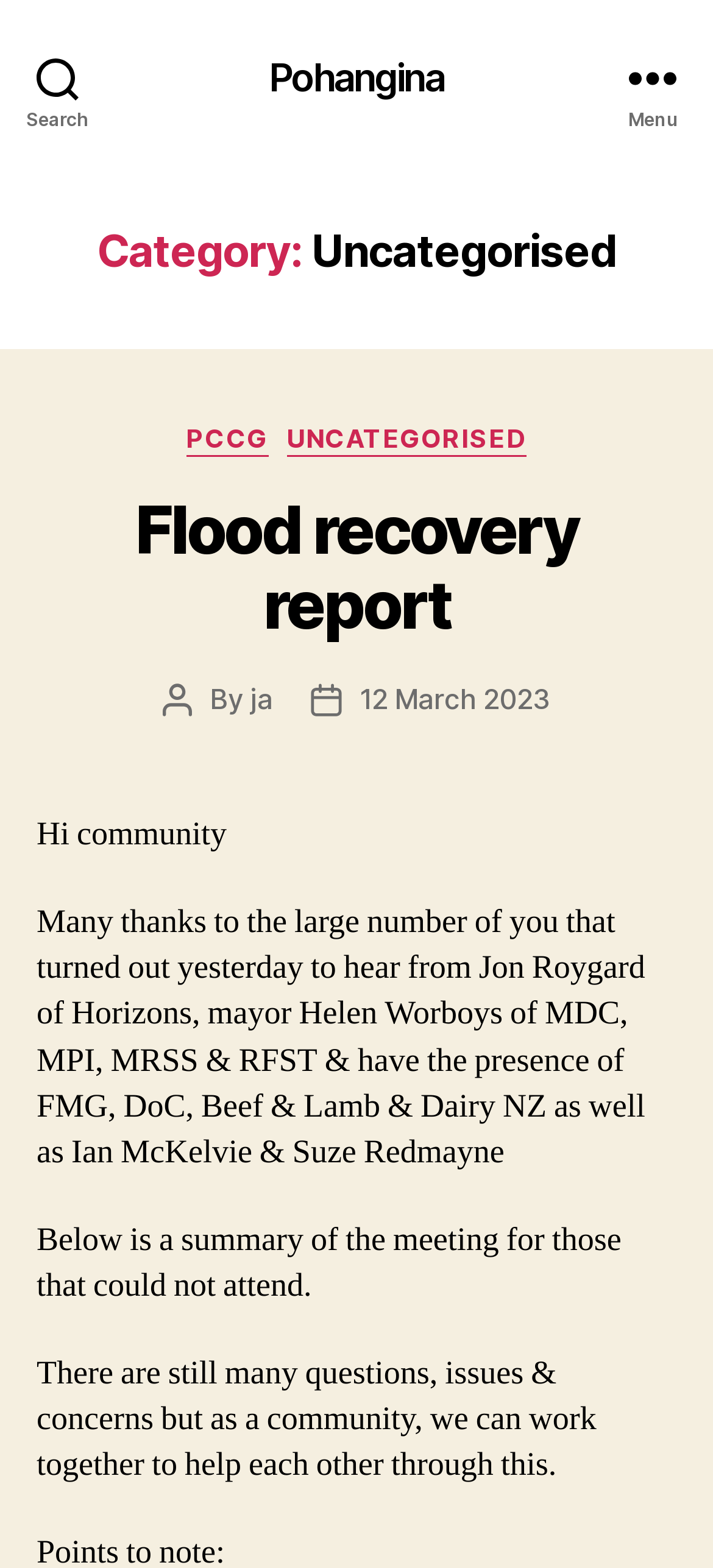What is the category of the current post?
Provide a fully detailed and comprehensive answer to the question.

The category of the current post can be determined by looking at the heading 'Category: Uncategorised' which is a child element of the HeaderAsNonLandmark element.